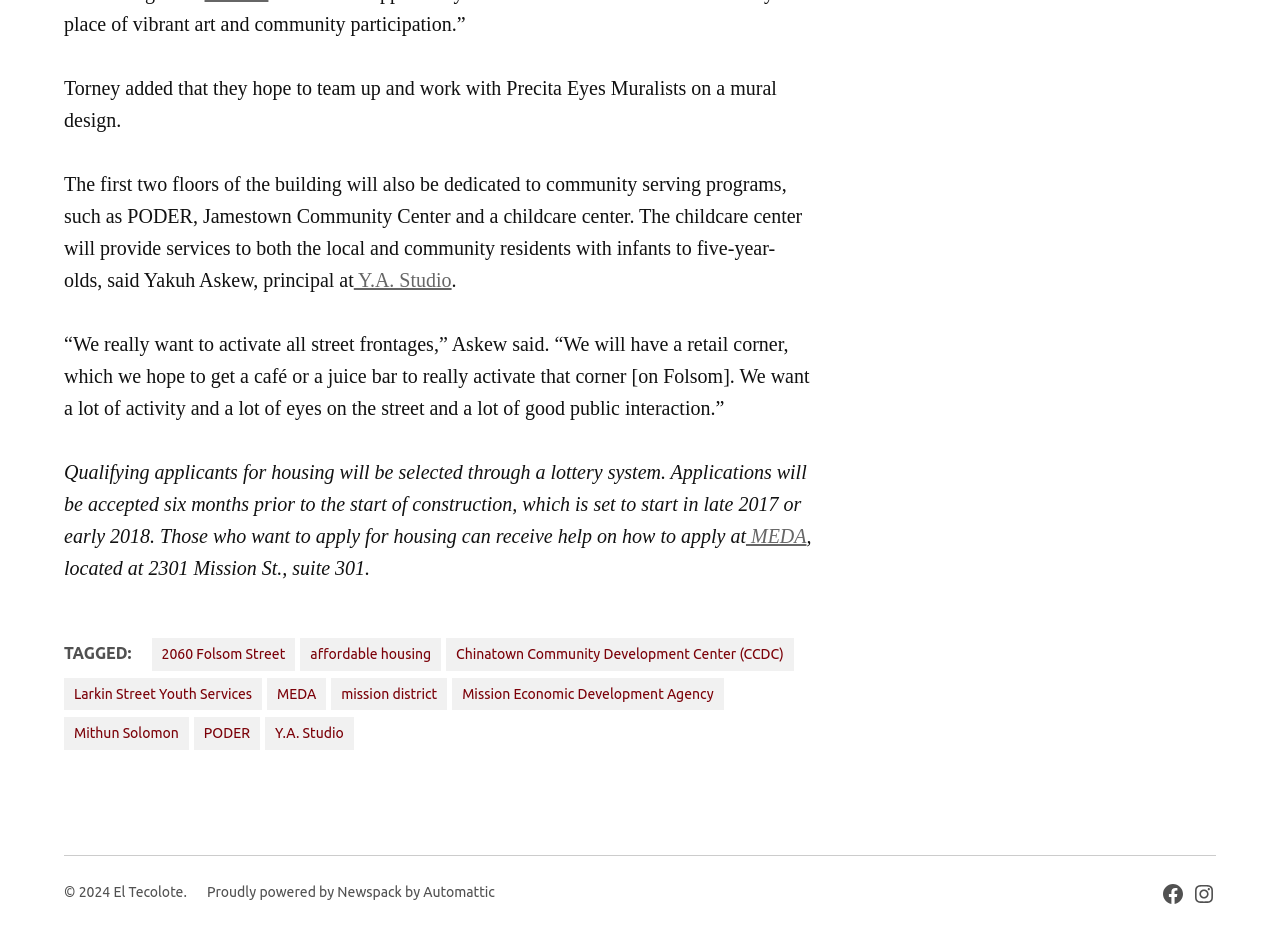What is the name of the community center mentioned in the article?
Please provide a single word or phrase answer based on the image.

Jamestown Community Center